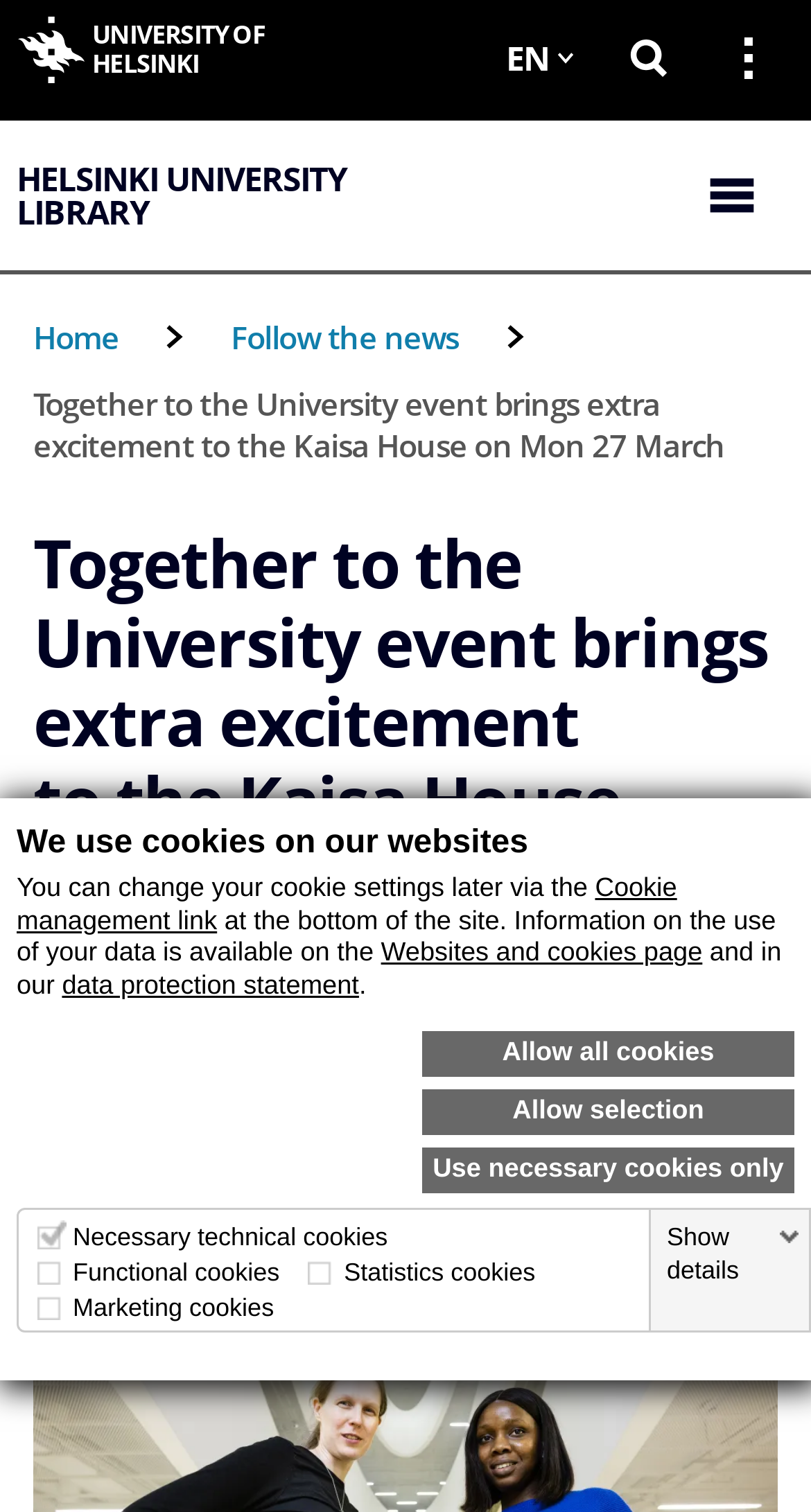Identify the bounding box coordinates for the element you need to click to achieve the following task: "Go to the Helsinki University Library page". Provide the bounding box coordinates as four float numbers between 0 and 1, in the form [left, top, right, bottom].

[0.021, 0.096, 0.595, 0.162]